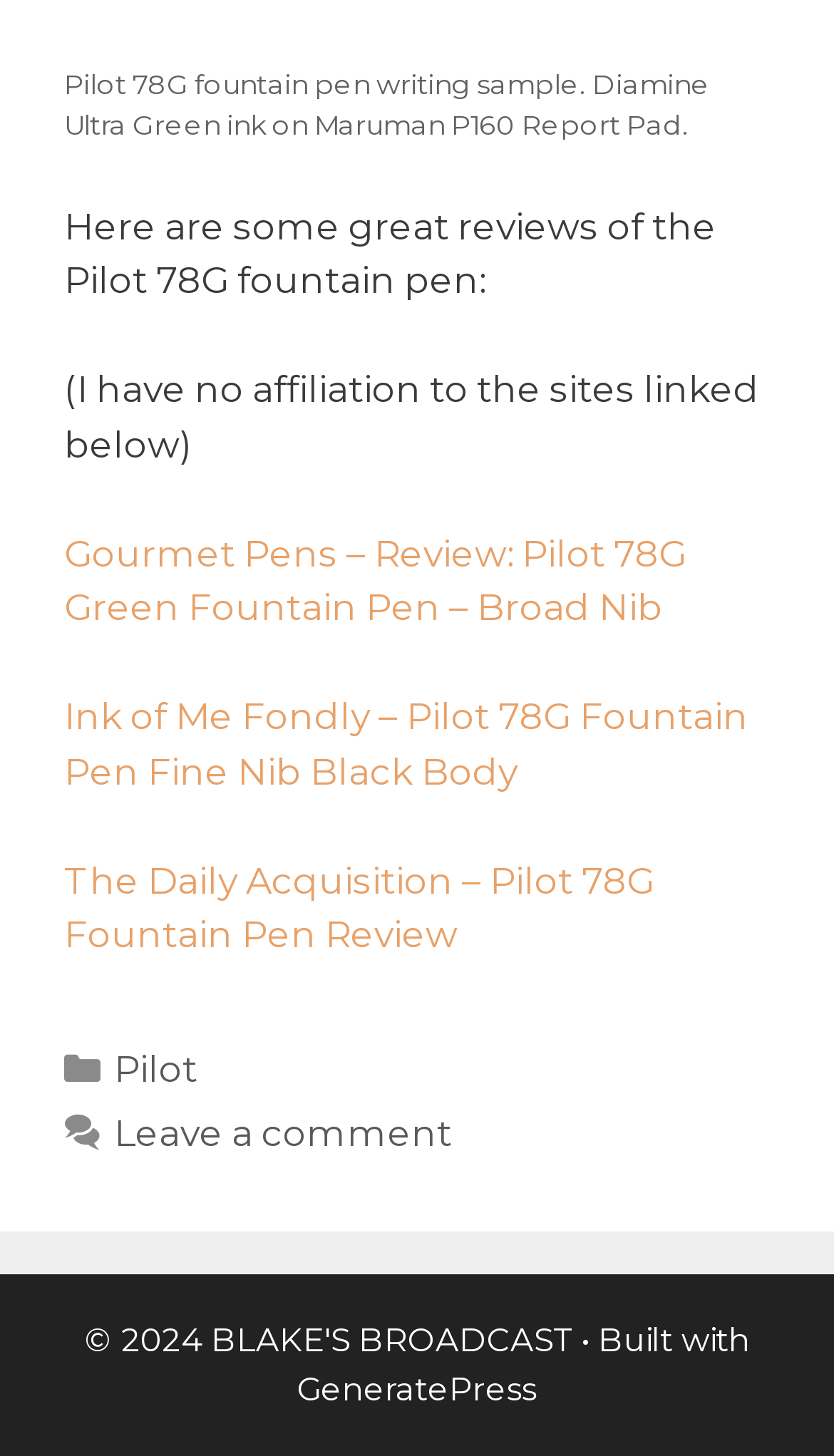Refer to the screenshot and answer the following question in detail:
What is the category of the pen being reviewed?

The webpage categorizes the pen being reviewed under 'Pilot', as indicated by the link in the footer section.